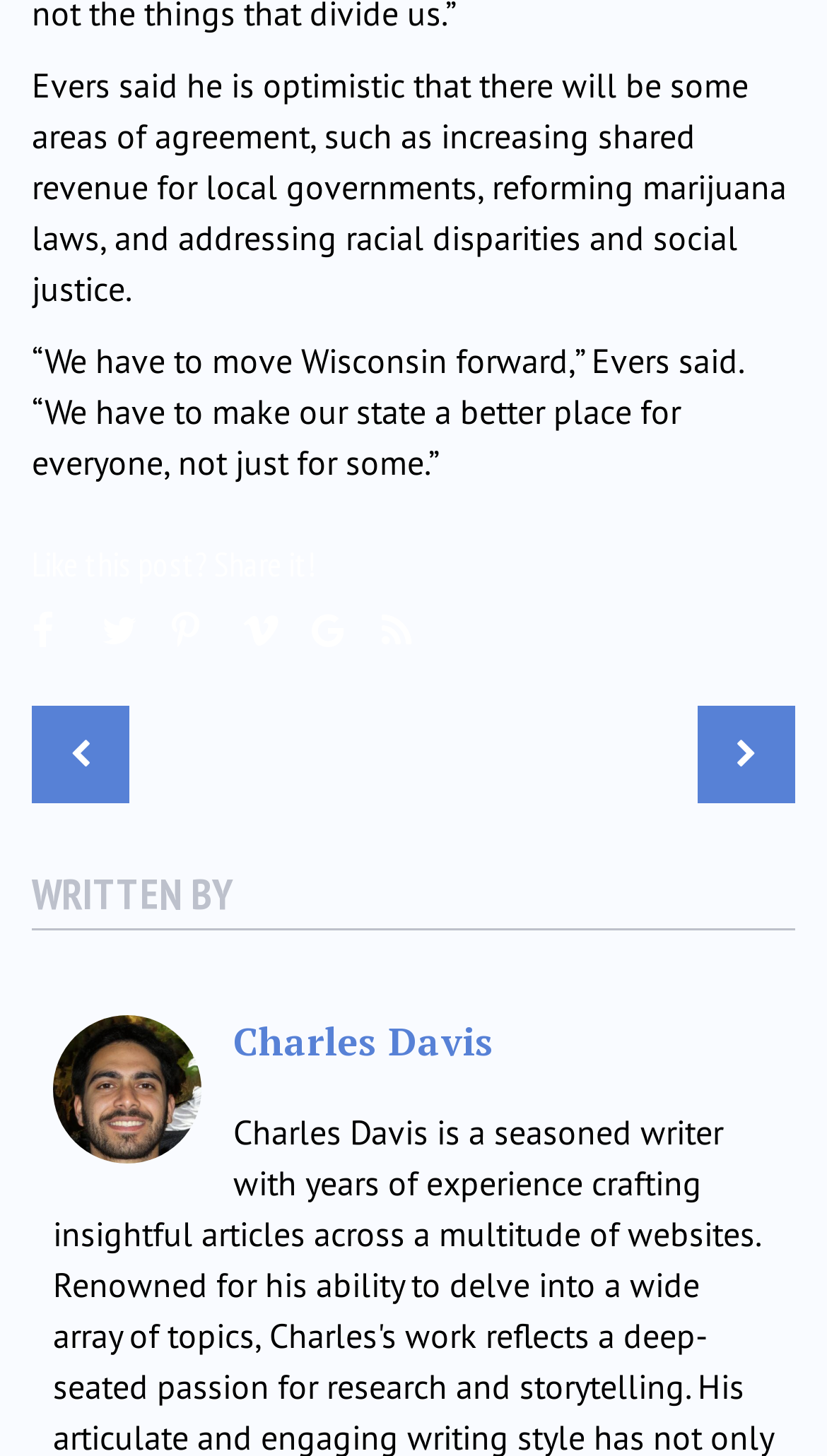Determine the bounding box coordinates for the clickable element required to fulfill the instruction: "Visit the About Steps to Justice page". Provide the coordinates as four float numbers between 0 and 1, i.e., [left, top, right, bottom].

None